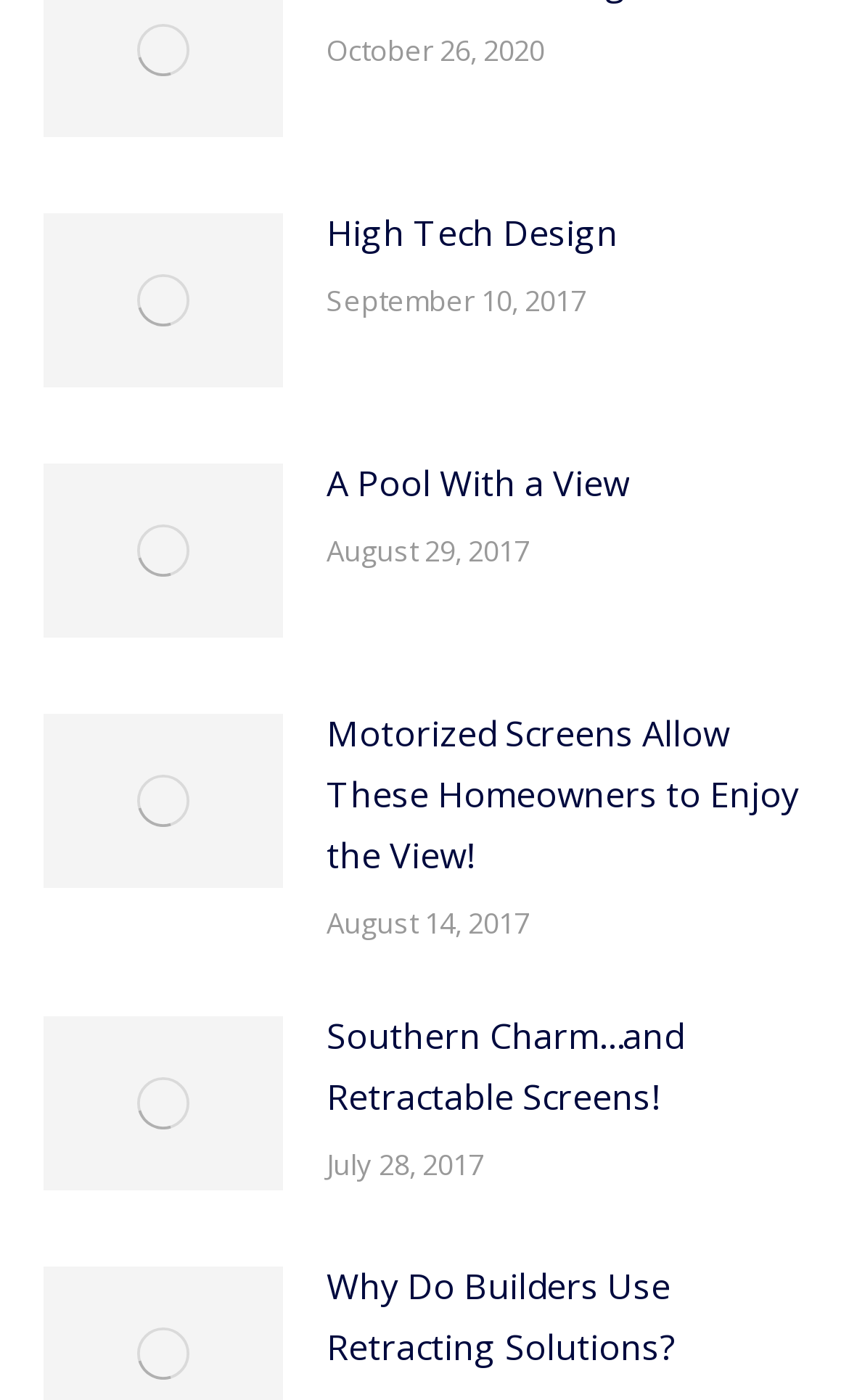Please reply with a single word or brief phrase to the question: 
How many articles are on this webpage?

4